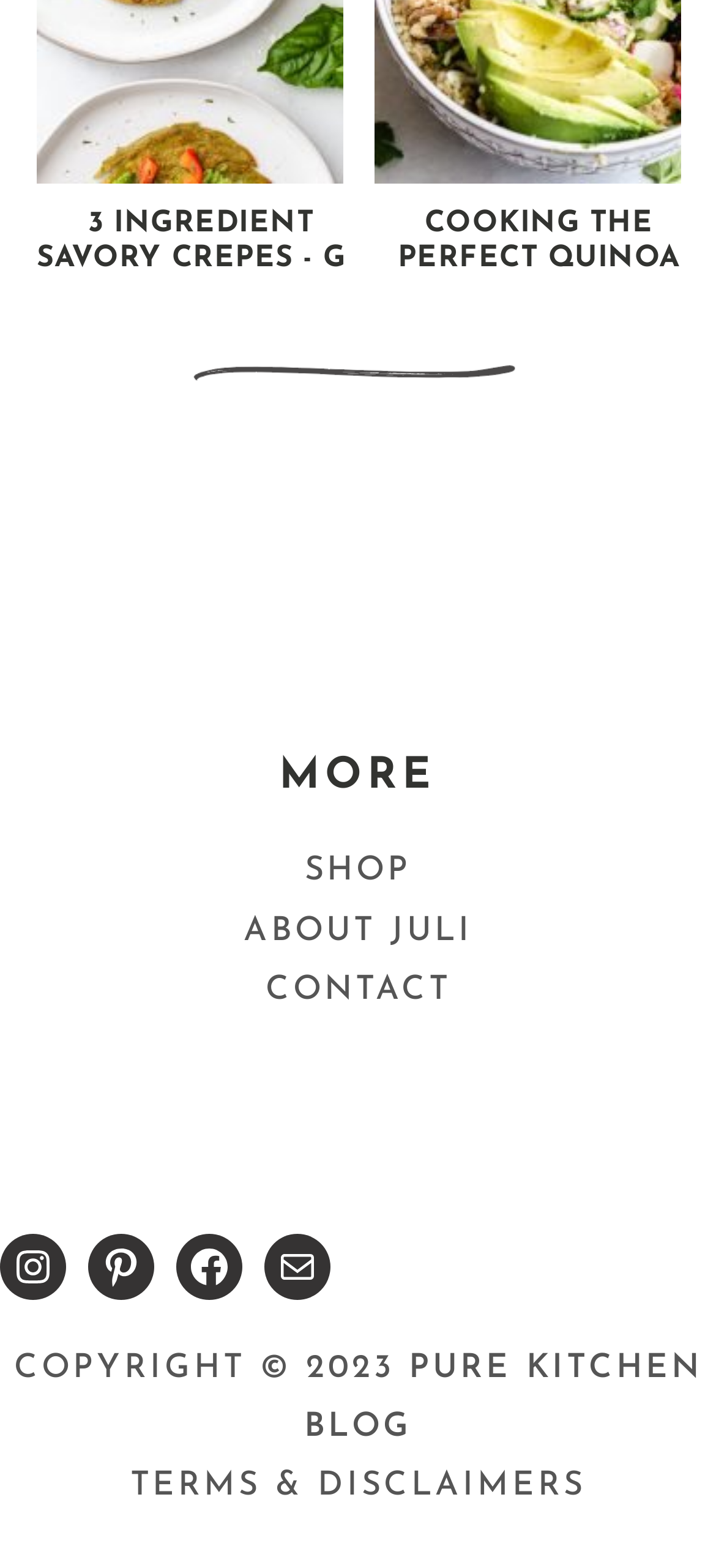Please locate the bounding box coordinates of the element that needs to be clicked to achieve the following instruction: "View Audi Q5 details". The coordinates should be four float numbers between 0 and 1, i.e., [left, top, right, bottom].

None